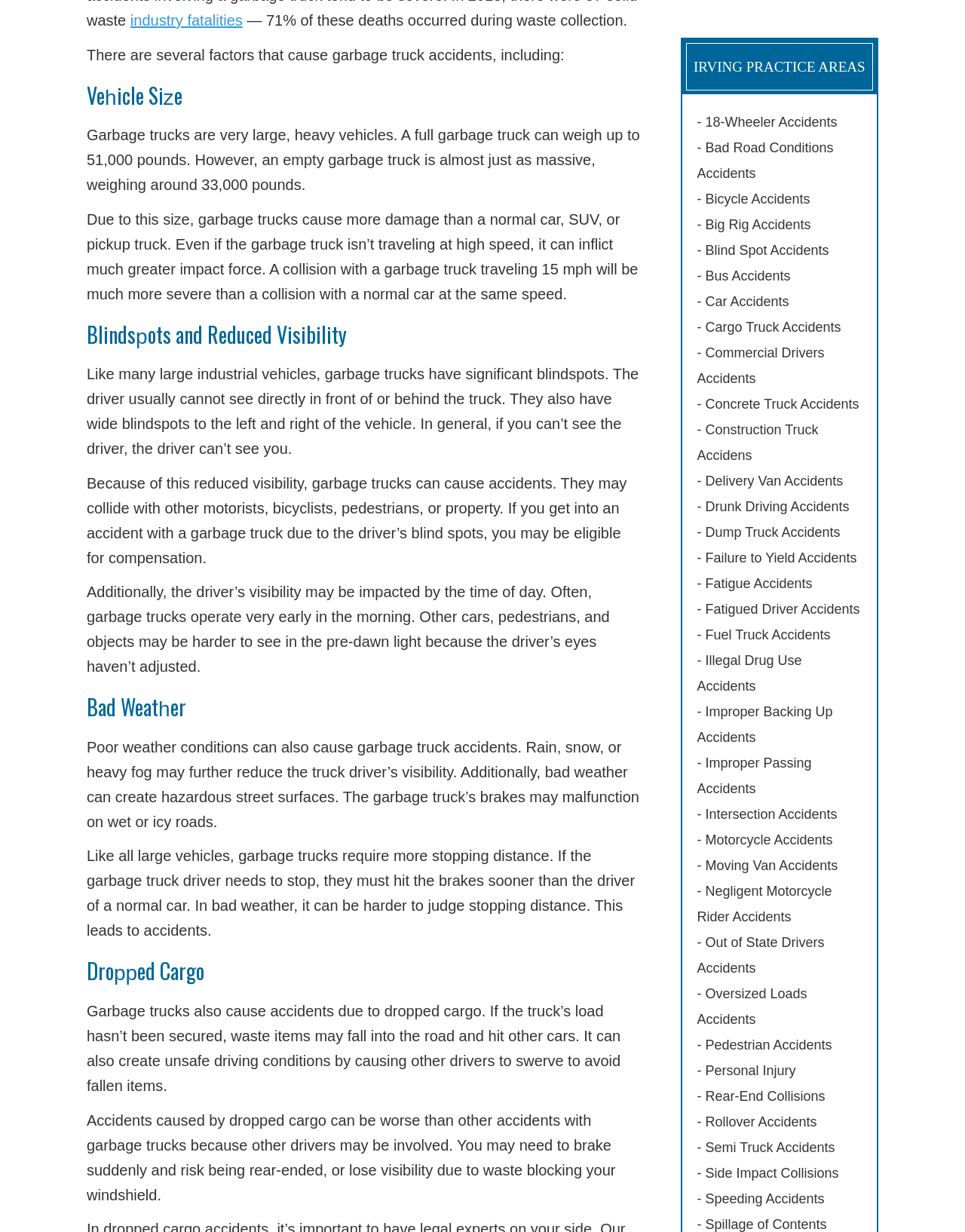Identify the bounding box coordinates of the HTML element based on this description: "Out of State Drivers Accidents".

[0.722, 0.759, 0.854, 0.792]